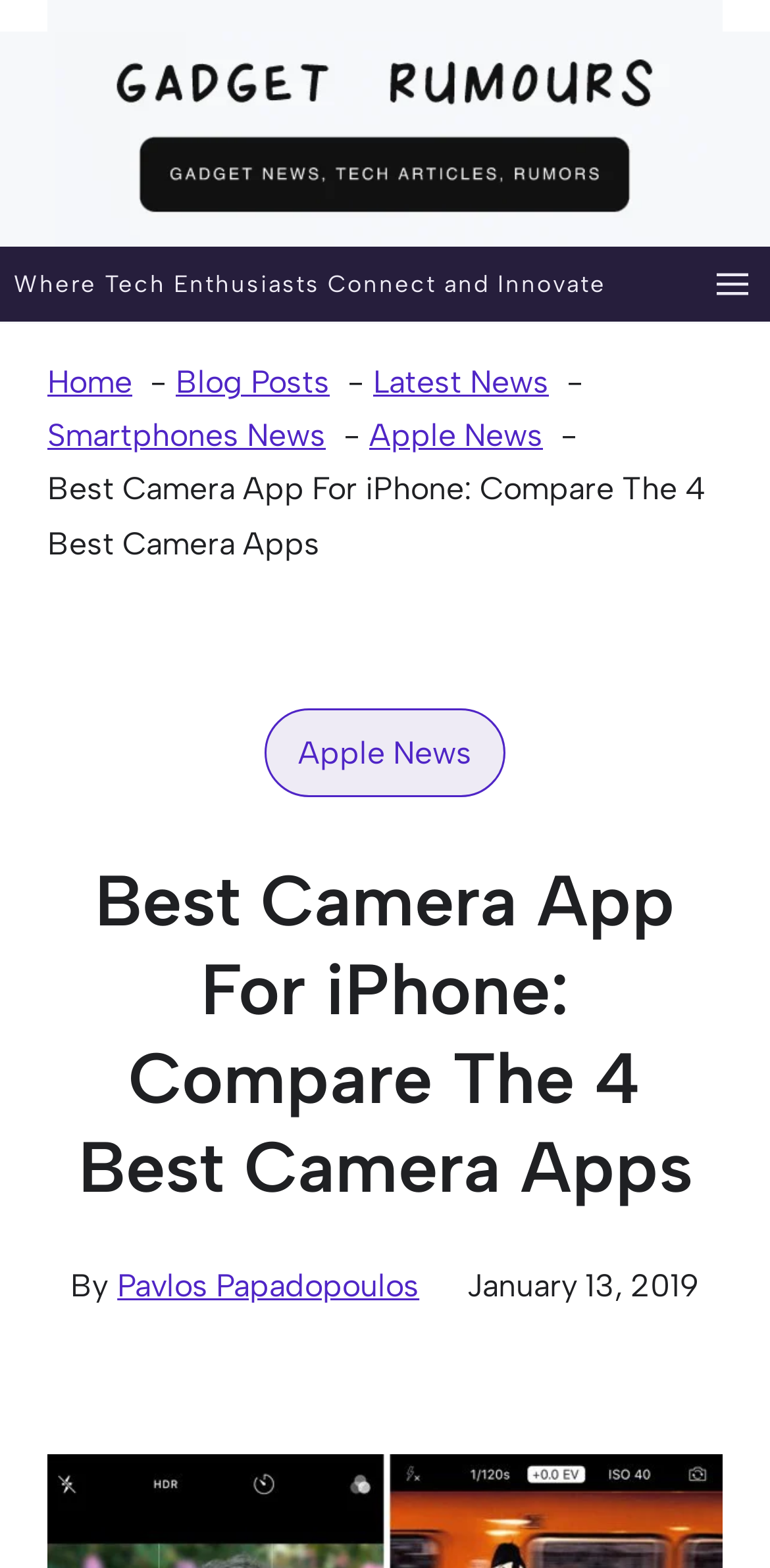Please provide a brief answer to the question using only one word or phrase: 
What is the category of the current article?

Apple News